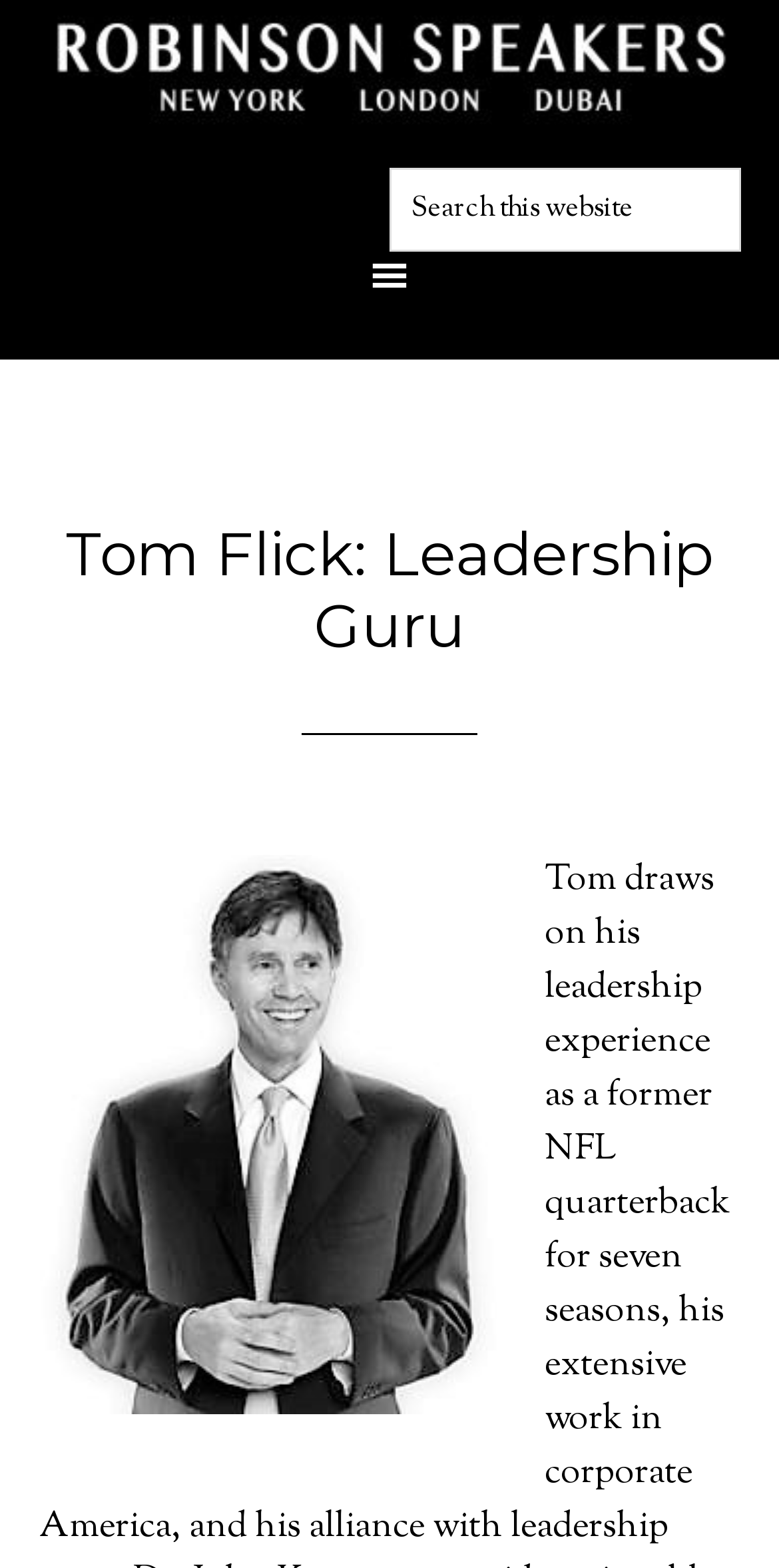What is the name of the speakers bureau?
Look at the image and provide a short answer using one word or a phrase.

Robinson Speakers Bureau